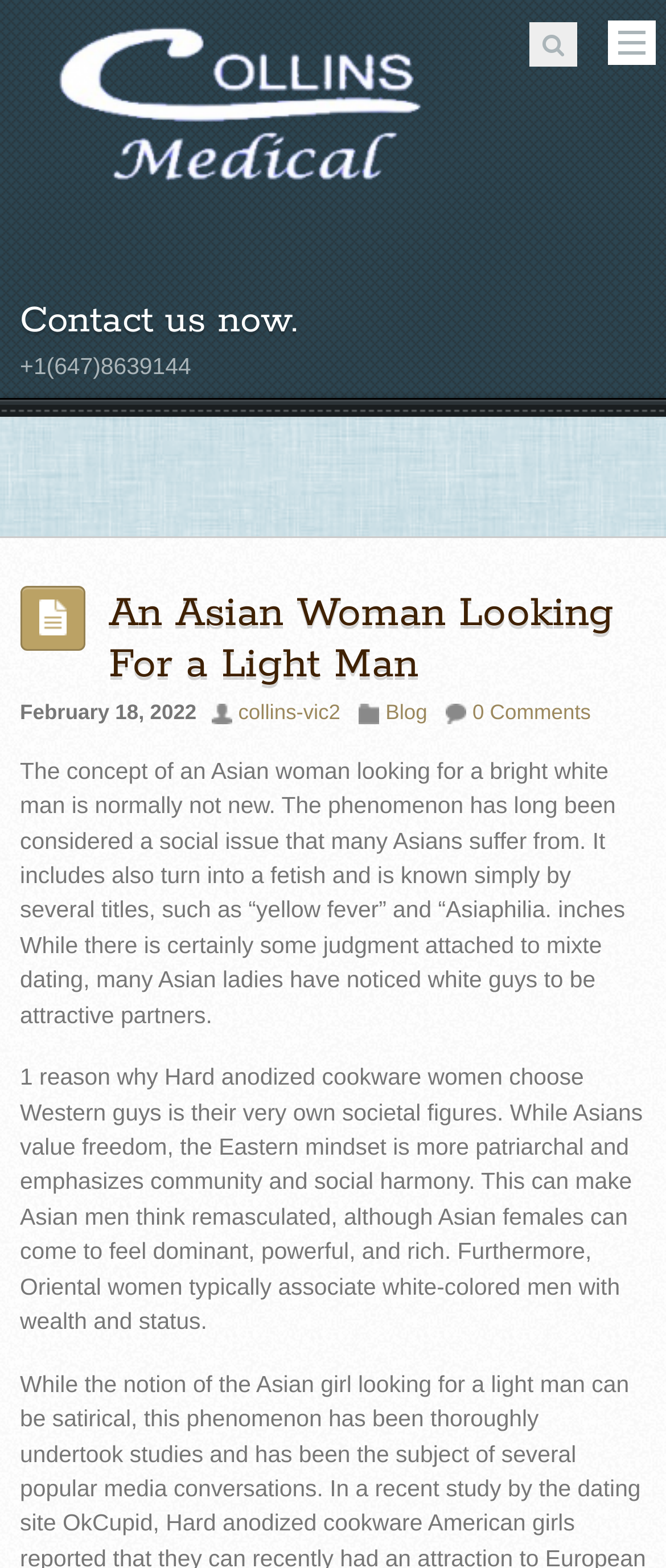What is the concept discussed in the article?
Use the image to give a comprehensive and detailed response to the question.

I found the concept discussed in the article by looking at the static text element with the bounding box coordinates [0.03, 0.484, 0.939, 0.655] which contains the text describing the concept of an Asian woman looking for a bright white man.